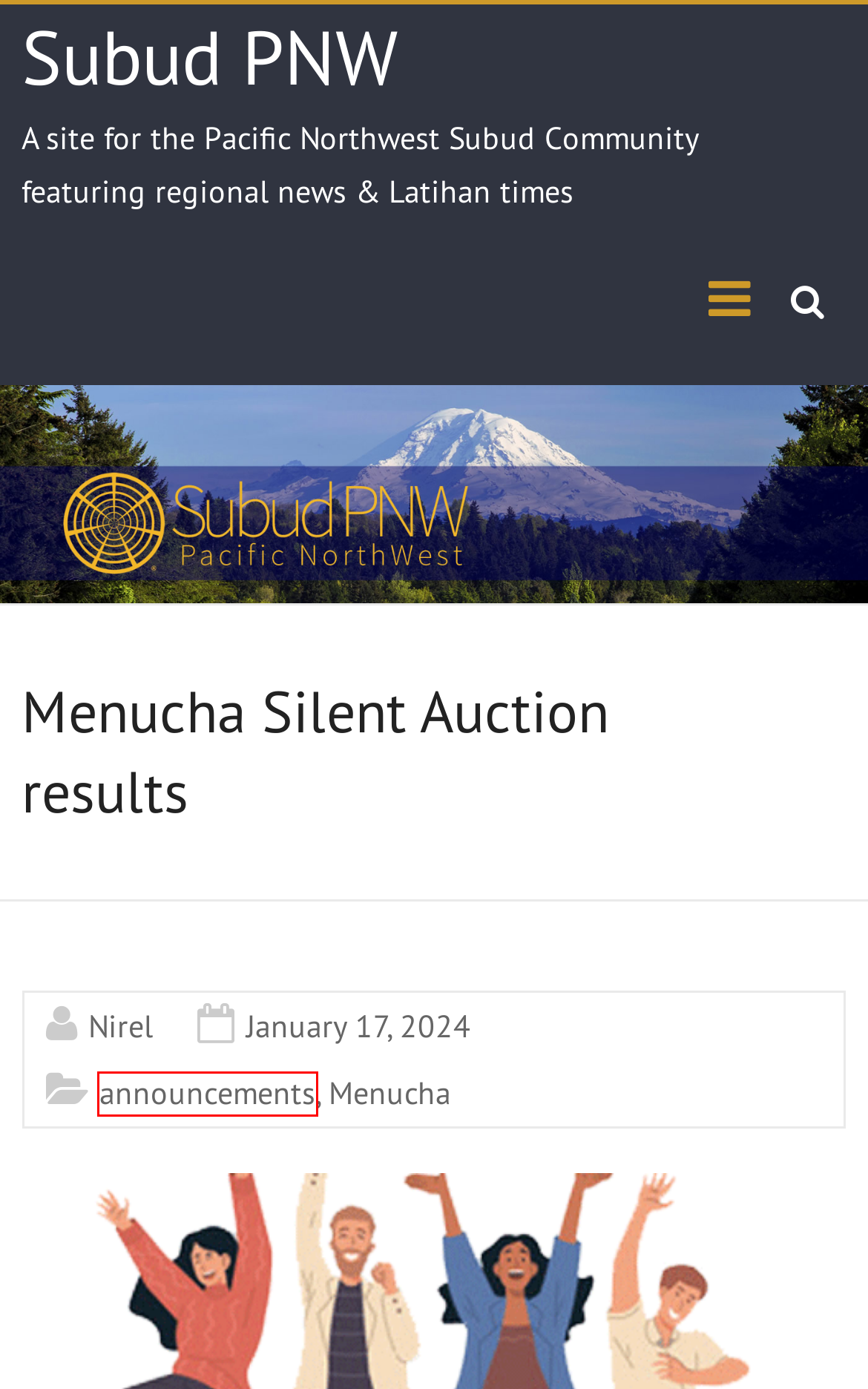Examine the screenshot of the webpage, noting the red bounding box around a UI element. Pick the webpage description that best matches the new page after the element in the red bounding box is clicked. Here are the candidates:
A. Subud PNW – A site for the Pacific Northwest Subud Community featuring regional news & Latihan times
B. January 2024 – Subud PNW
C. Nirel – Subud PNW
D. March 2023 – Subud PNW
E. Subud PNW Minutes 10/8/14 – Subud PNW
F. Donations Please!  – Subud PNW
G. Menucha – Subud PNW
H. announcements – Subud PNW

H